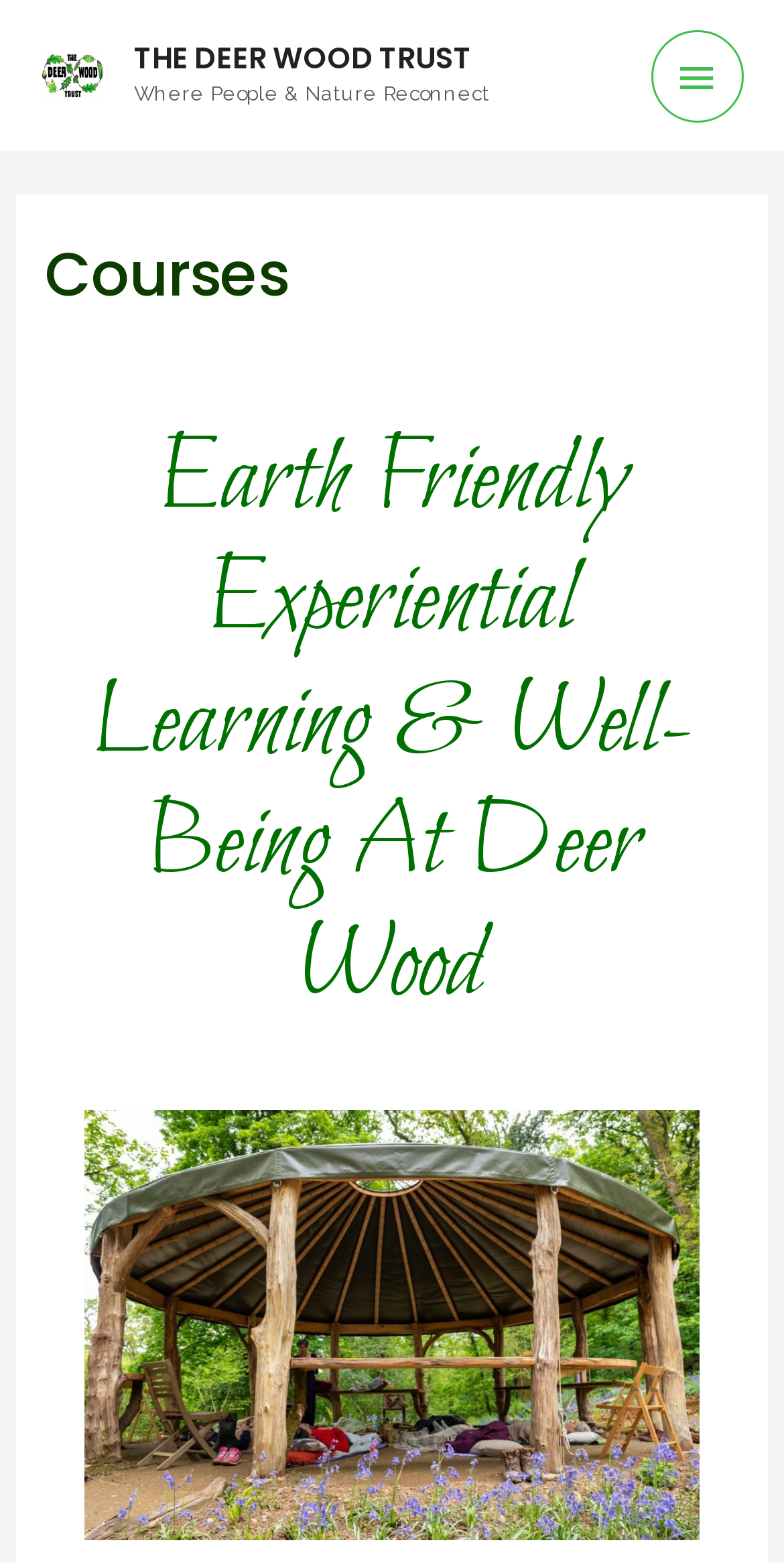Please determine the bounding box coordinates for the UI element described as: "Main Menu".

[0.83, 0.019, 0.949, 0.078]